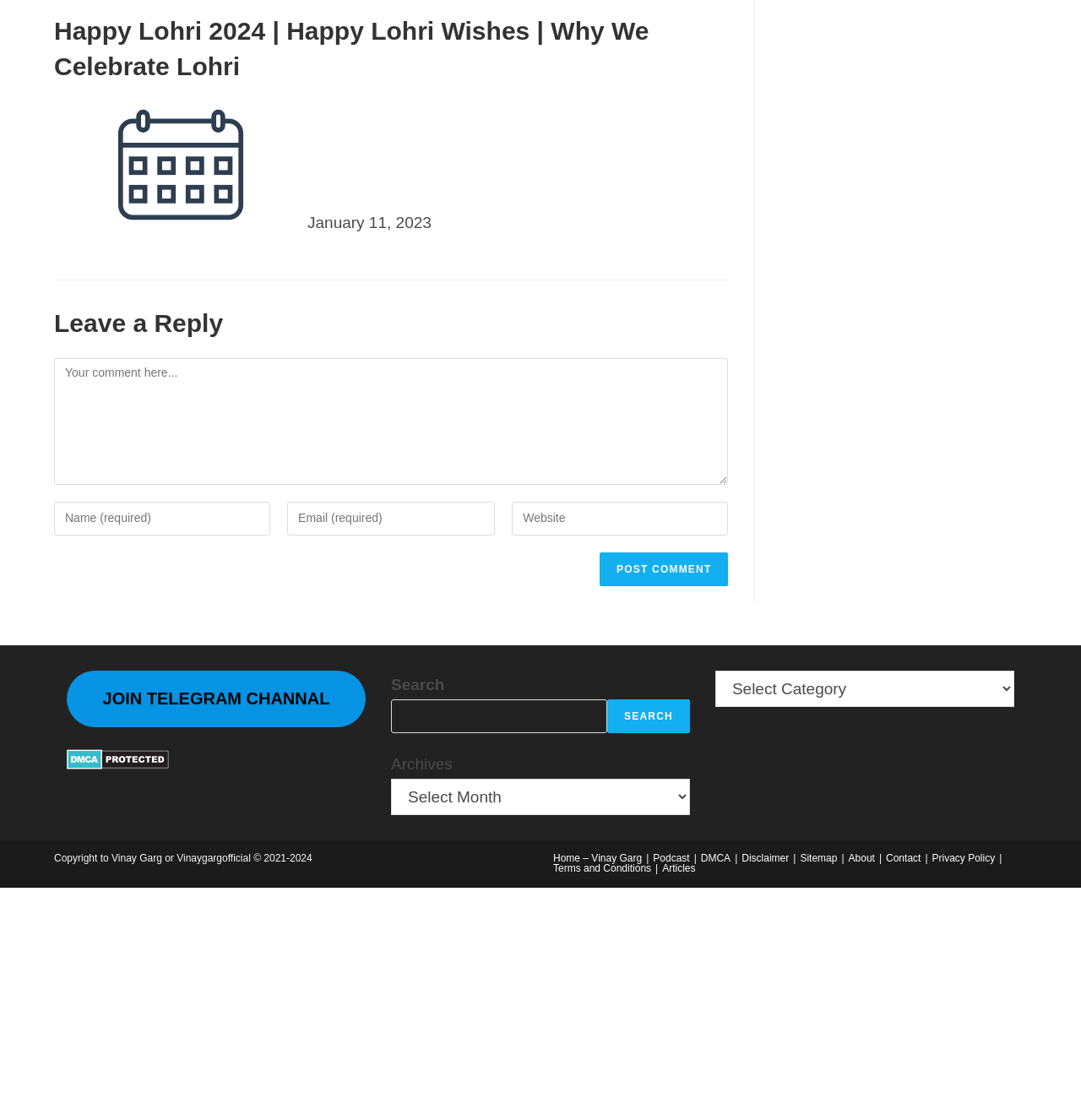Could you highlight the region that needs to be clicked to execute the instruction: "Join Telegram channel"?

[0.062, 0.599, 0.338, 0.649]